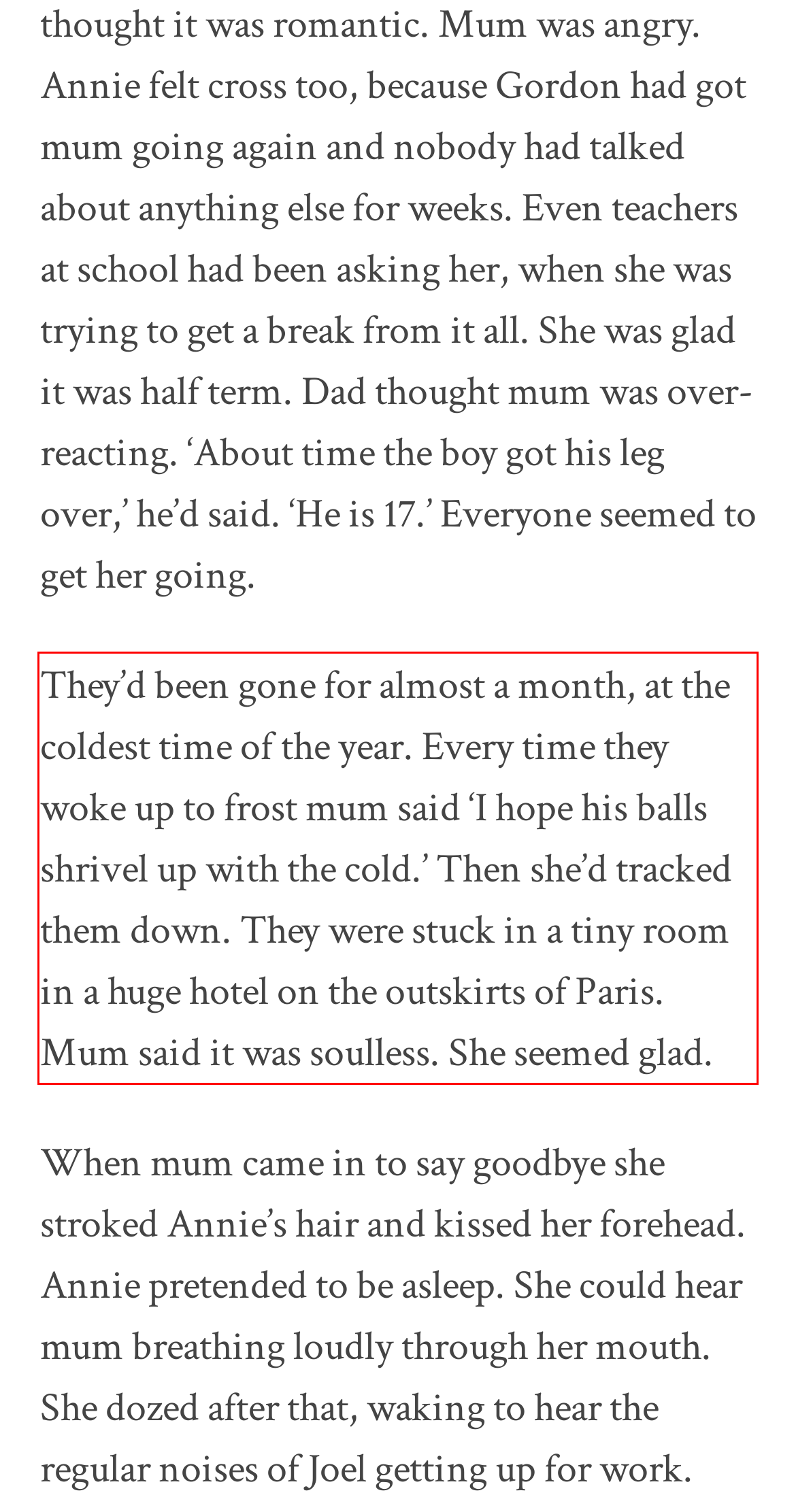Look at the screenshot of the webpage, locate the red rectangle bounding box, and generate the text content that it contains.

They’d been gone for almost a month, at the coldest time of the year. Every time they woke up to frost mum said ‘I hope his balls shrivel up with the cold.’ Then she’d tracked them down. They were stuck in a tiny room in a huge hotel on the outskirts of Paris. Mum said it was soulless. She seemed glad.